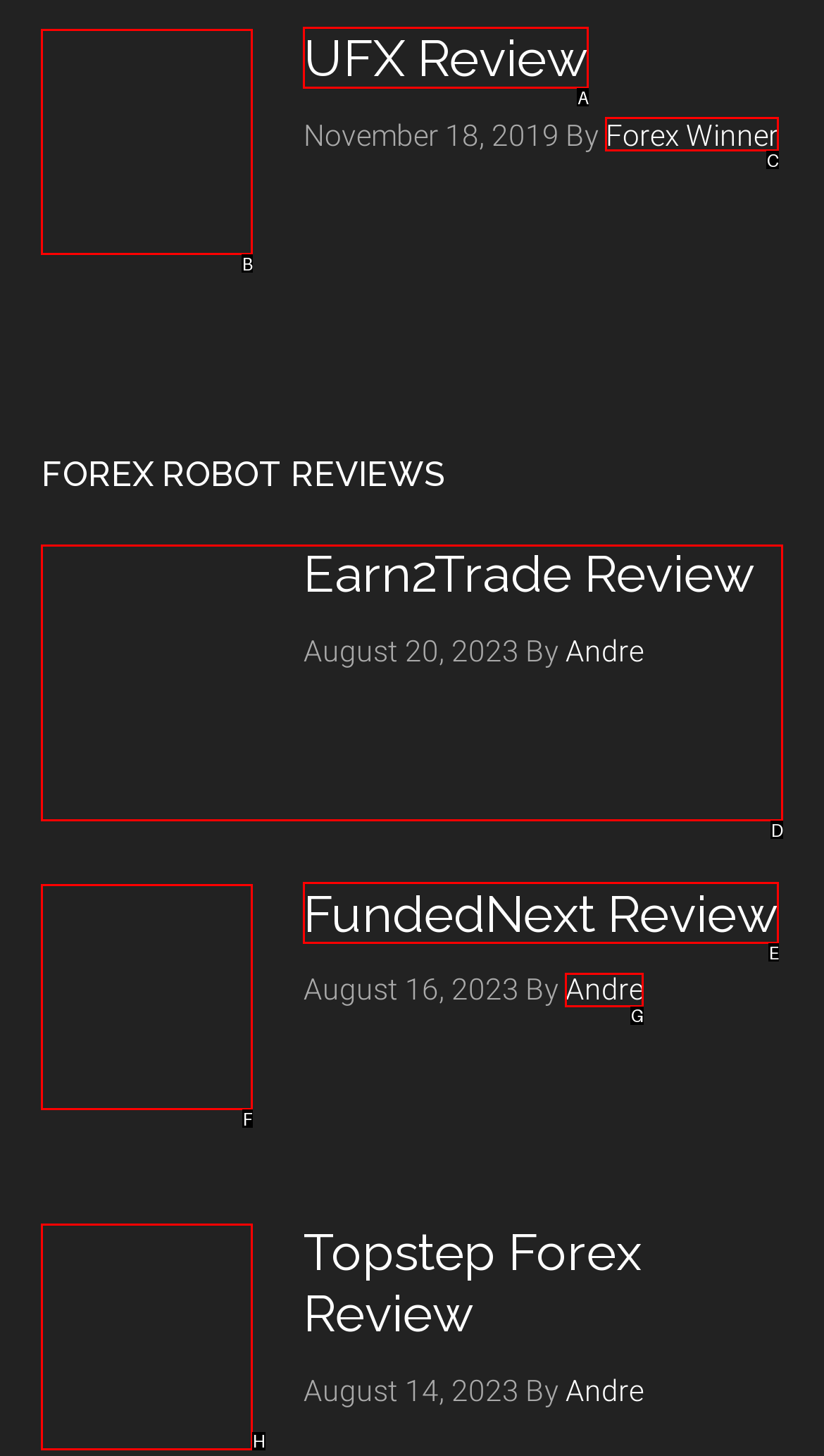Point out which HTML element you should click to fulfill the task: Visit Earn2Trade Review.
Provide the option's letter from the given choices.

D